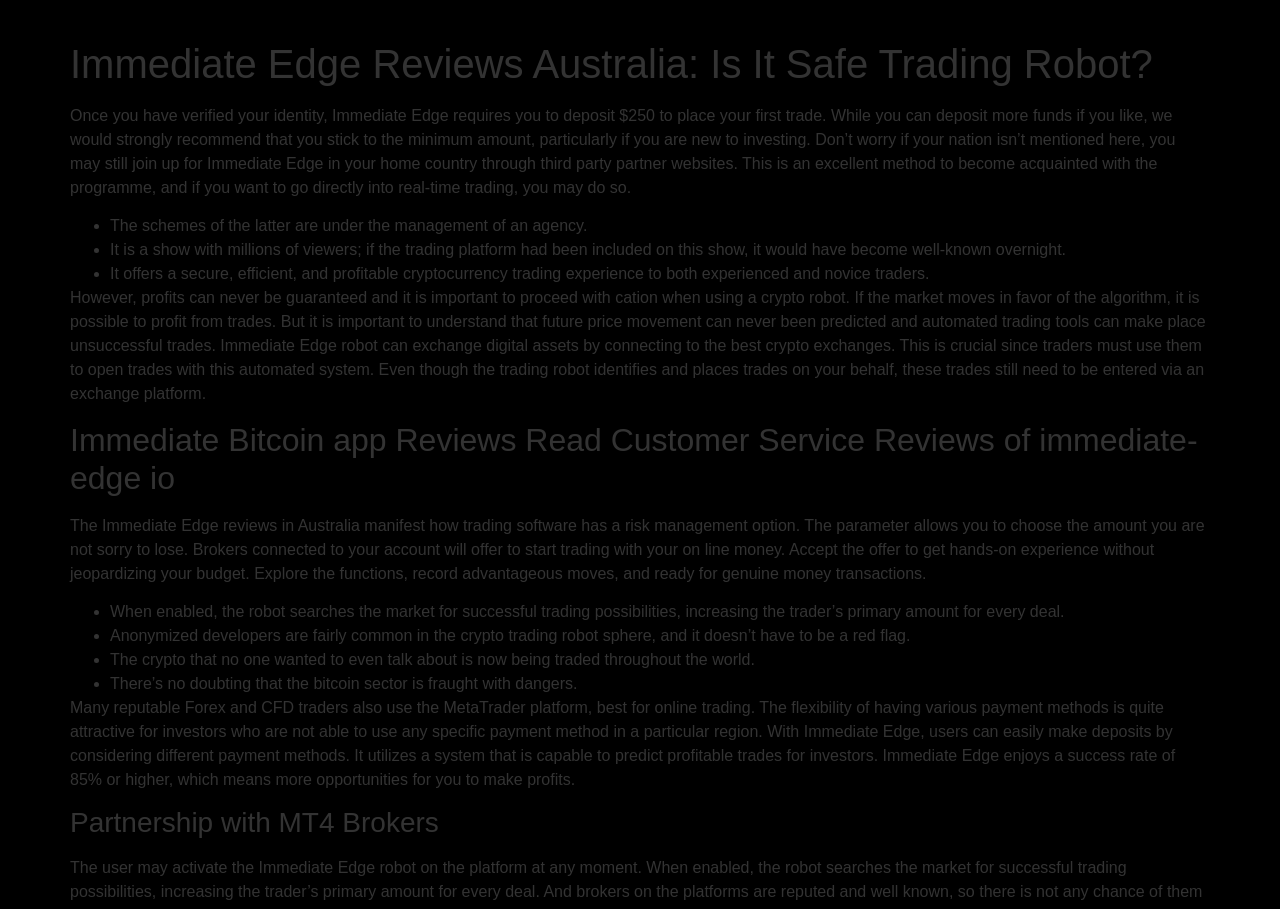Look at the image and write a detailed answer to the question: 
What is the purpose of the risk management option?

The webpage explains that the risk management option allows you to choose the amount you are not sorry to lose, and brokers connected to your account will offer to start trading with your online money, allowing you to get hands-on experience without jeopardizing your budget.